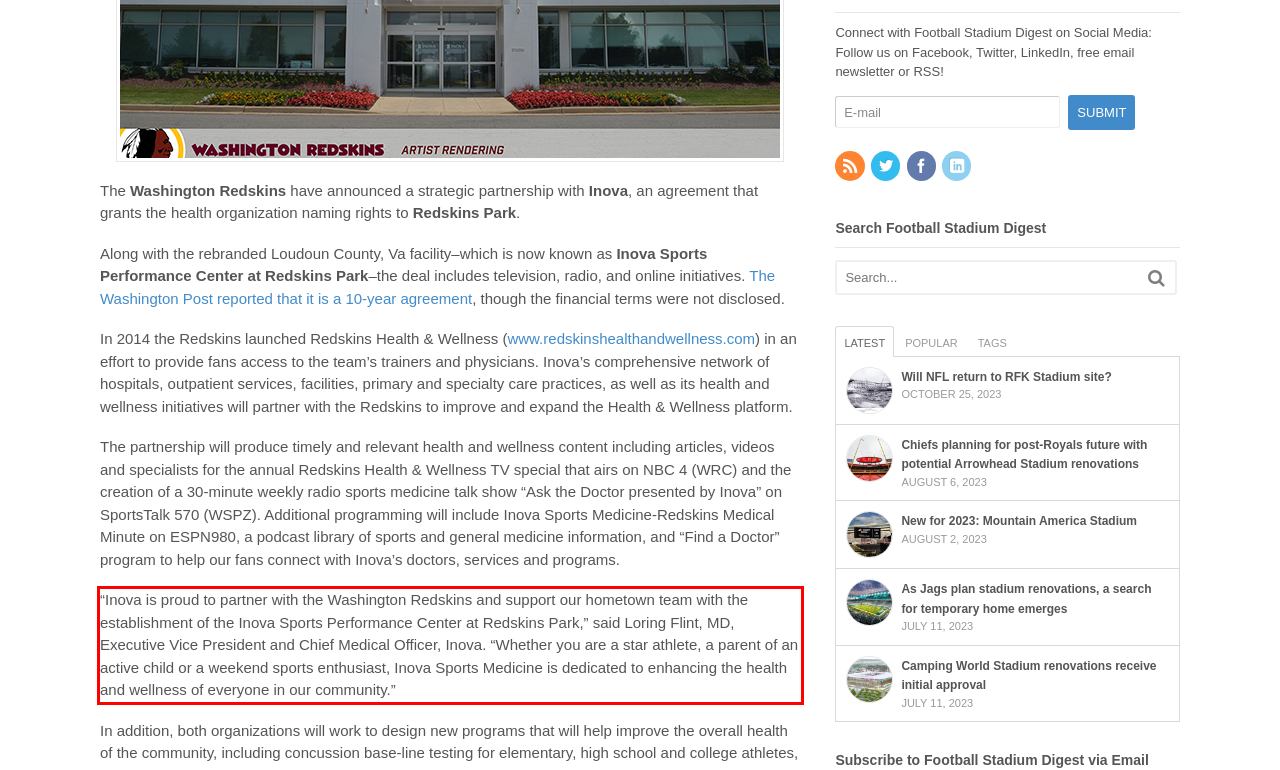From the given screenshot of a webpage, identify the red bounding box and extract the text content within it.

“Inova is proud to partner with the Washington Redskins and support our hometown team with the establishment of the Inova Sports Performance Center at Redskins Park,” said Loring Flint, MD, Executive Vice President and Chief Medical Officer, Inova. “Whether you are a star athlete, a parent of an active child or a weekend sports enthusiast, Inova Sports Medicine is dedicated to enhancing the health and wellness of everyone in our community.”